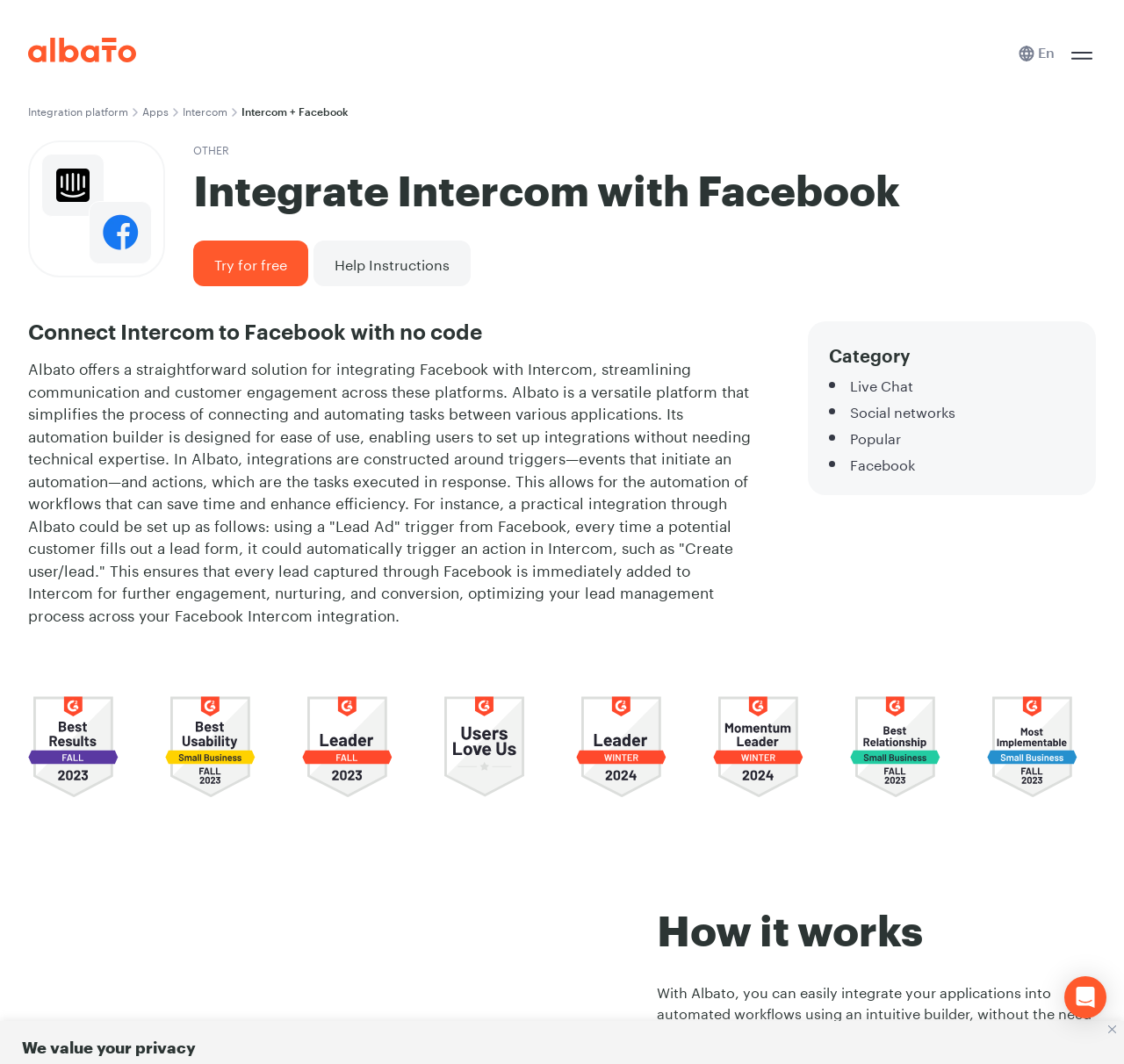Provide a brief response to the question using a single word or phrase: 
What is the category of the integration?

Live Chat